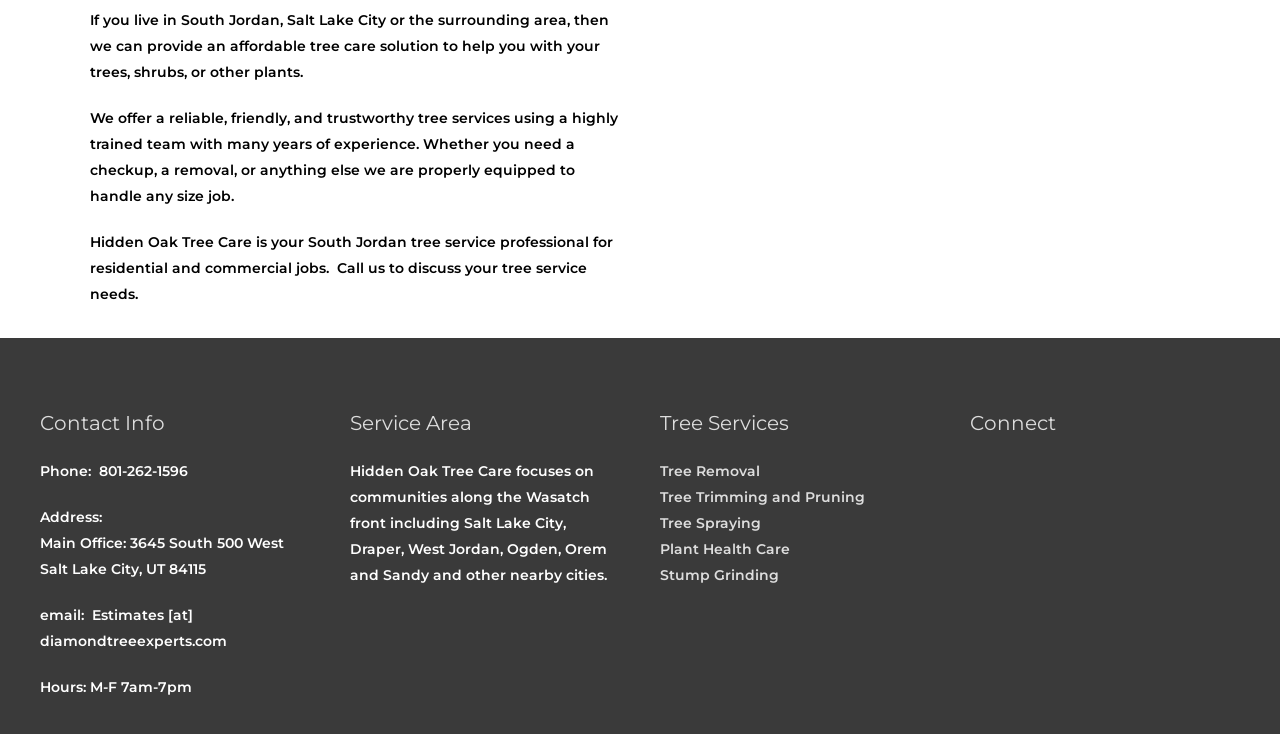Please respond to the question with a concise word or phrase:
What is the main office address of Hidden Oak Tree Care?

3645 South 500 West, Salt Lake City, UT 84115